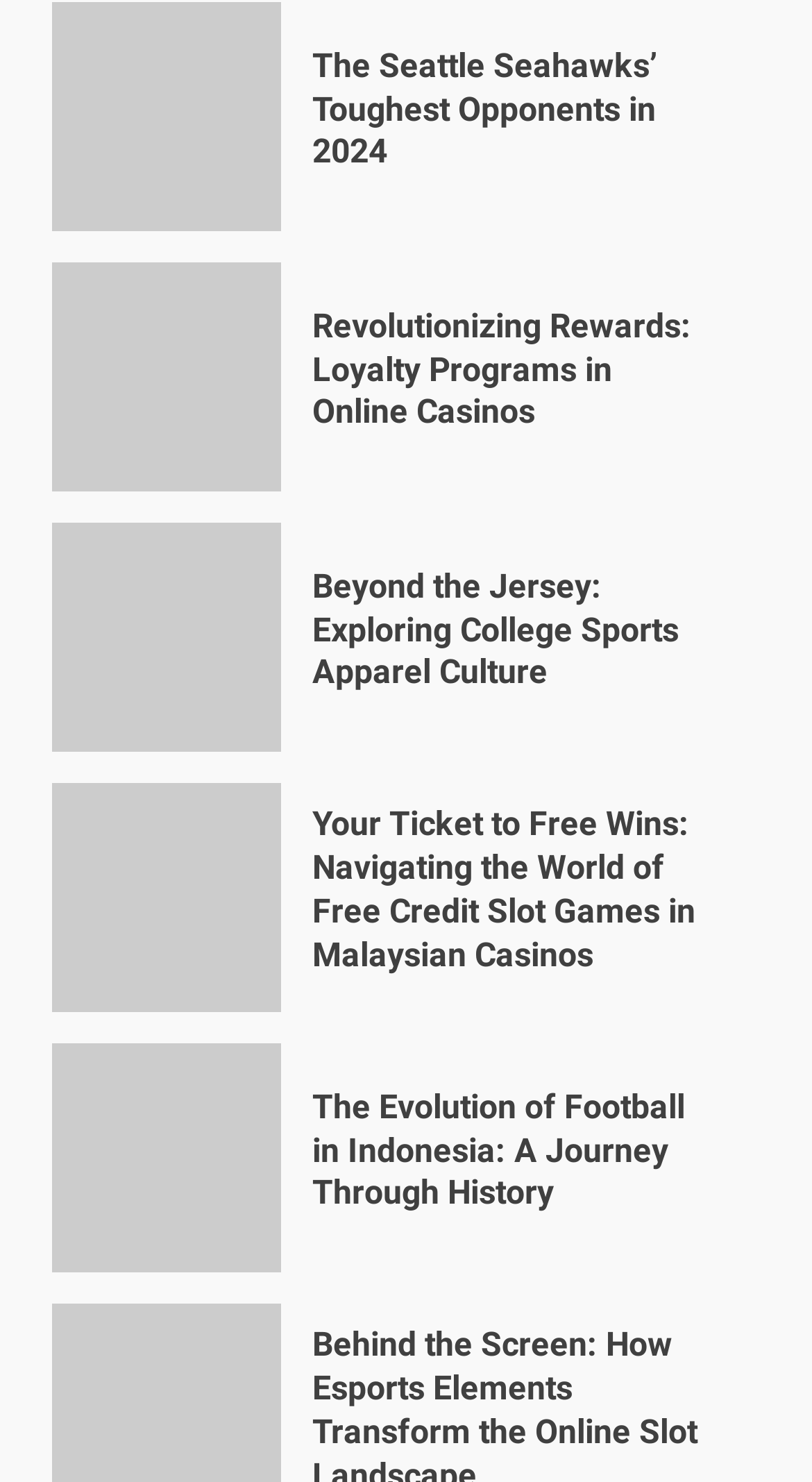Locate the bounding box coordinates of the clickable region necessary to complete the following instruction: "Visit Medicare Supplemental Insurance Plans". Provide the coordinates in the format of four float numbers between 0 and 1, i.e., [left, top, right, bottom].

None